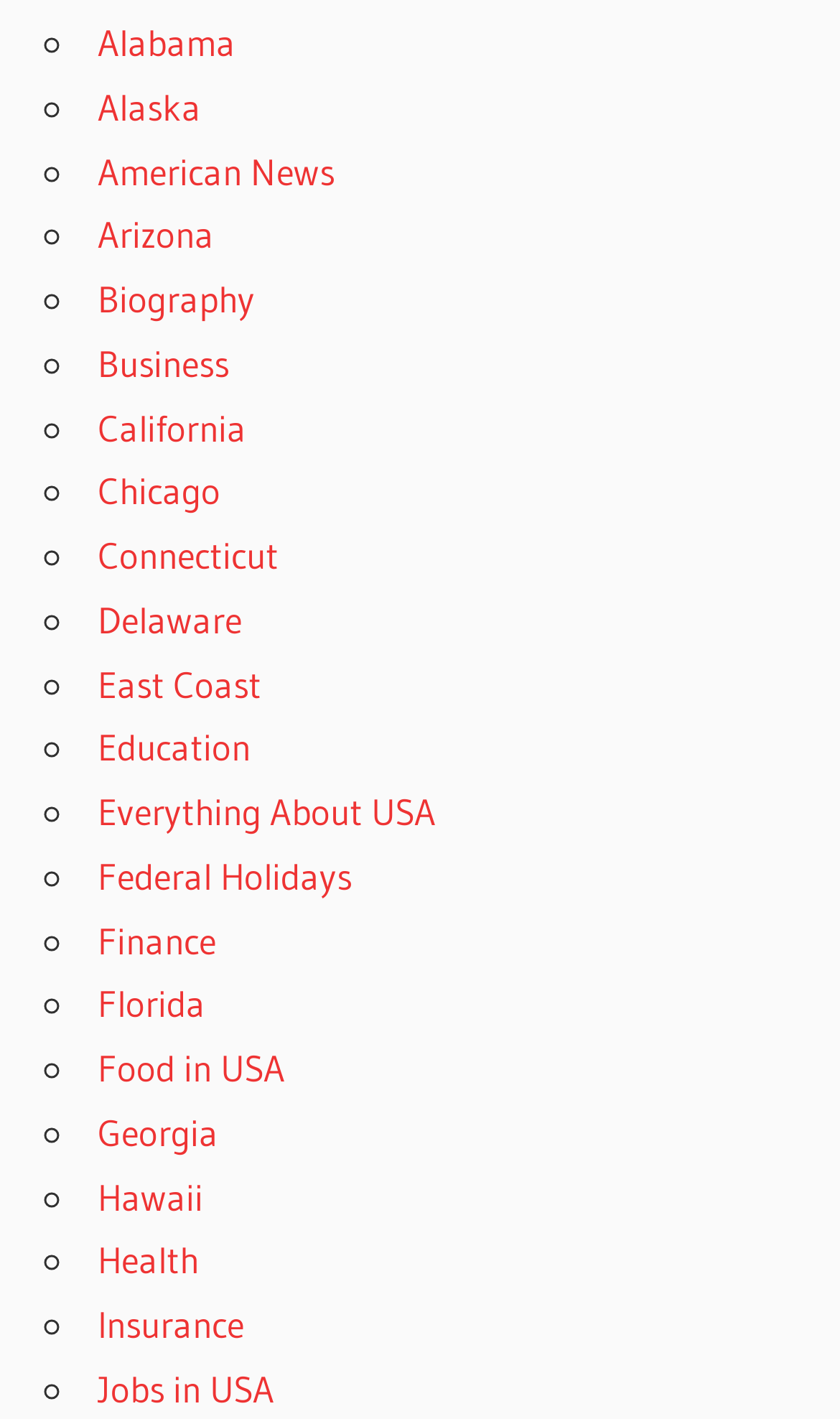Please find the bounding box coordinates of the element that must be clicked to perform the given instruction: "View Everything About USA". The coordinates should be four float numbers from 0 to 1, i.e., [left, top, right, bottom].

[0.116, 0.556, 0.519, 0.588]